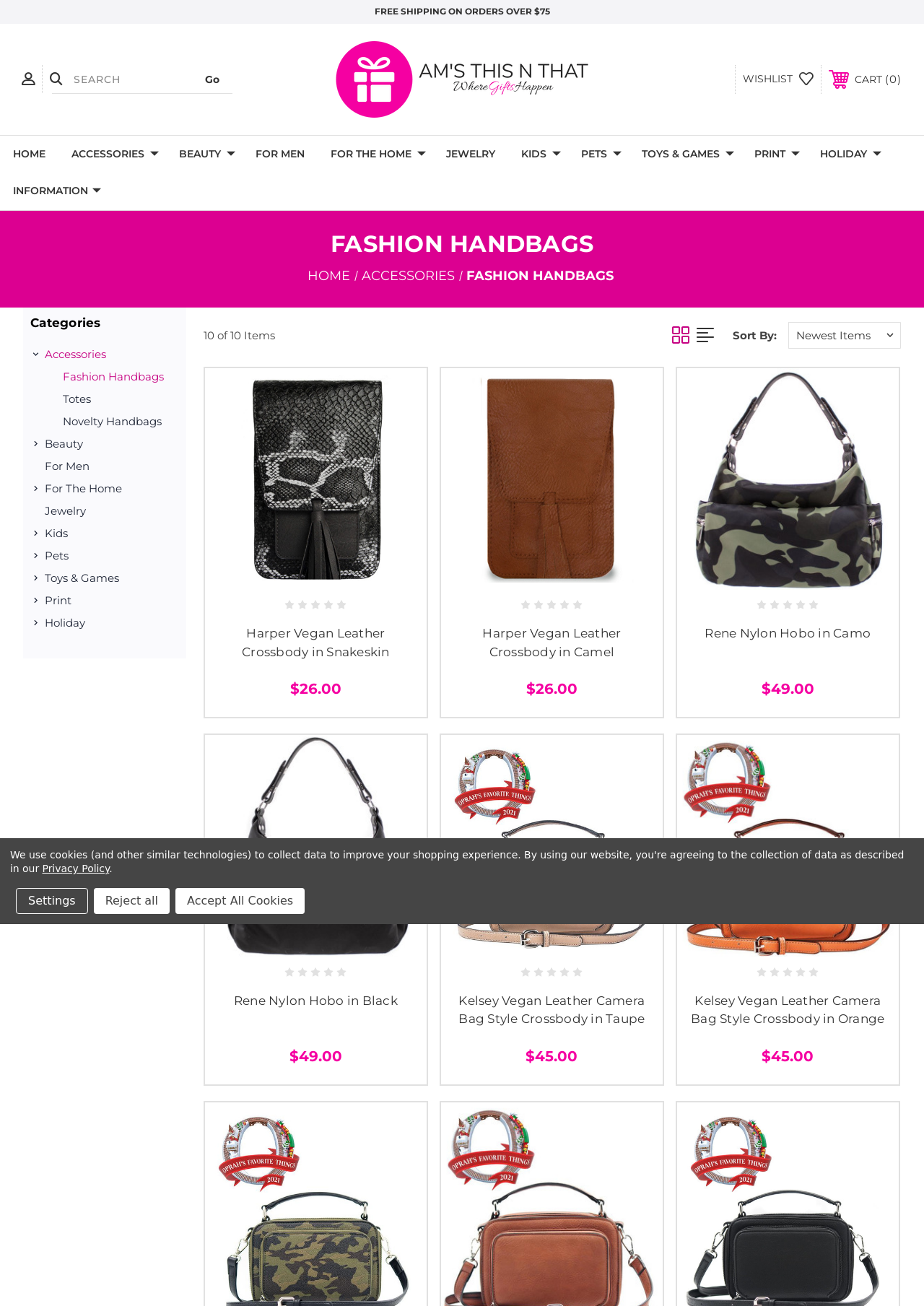Identify the bounding box for the UI element specified in this description: "Holt Renfrew (2)". The coordinates must be four float numbers between 0 and 1, formatted as [left, top, right, bottom].

None